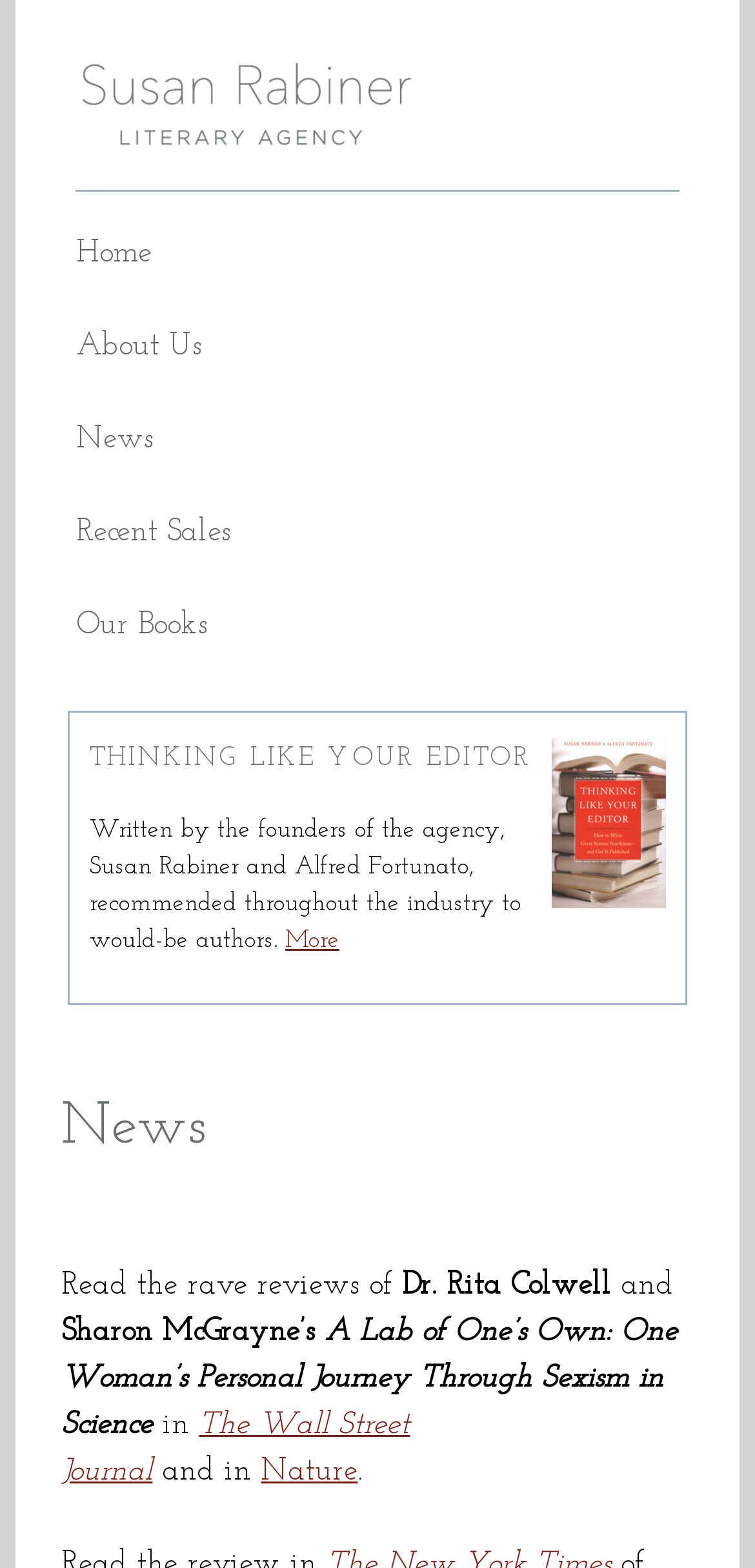Show the bounding box coordinates for the HTML element described as: "Home".

[0.039, 0.132, 0.961, 0.191]